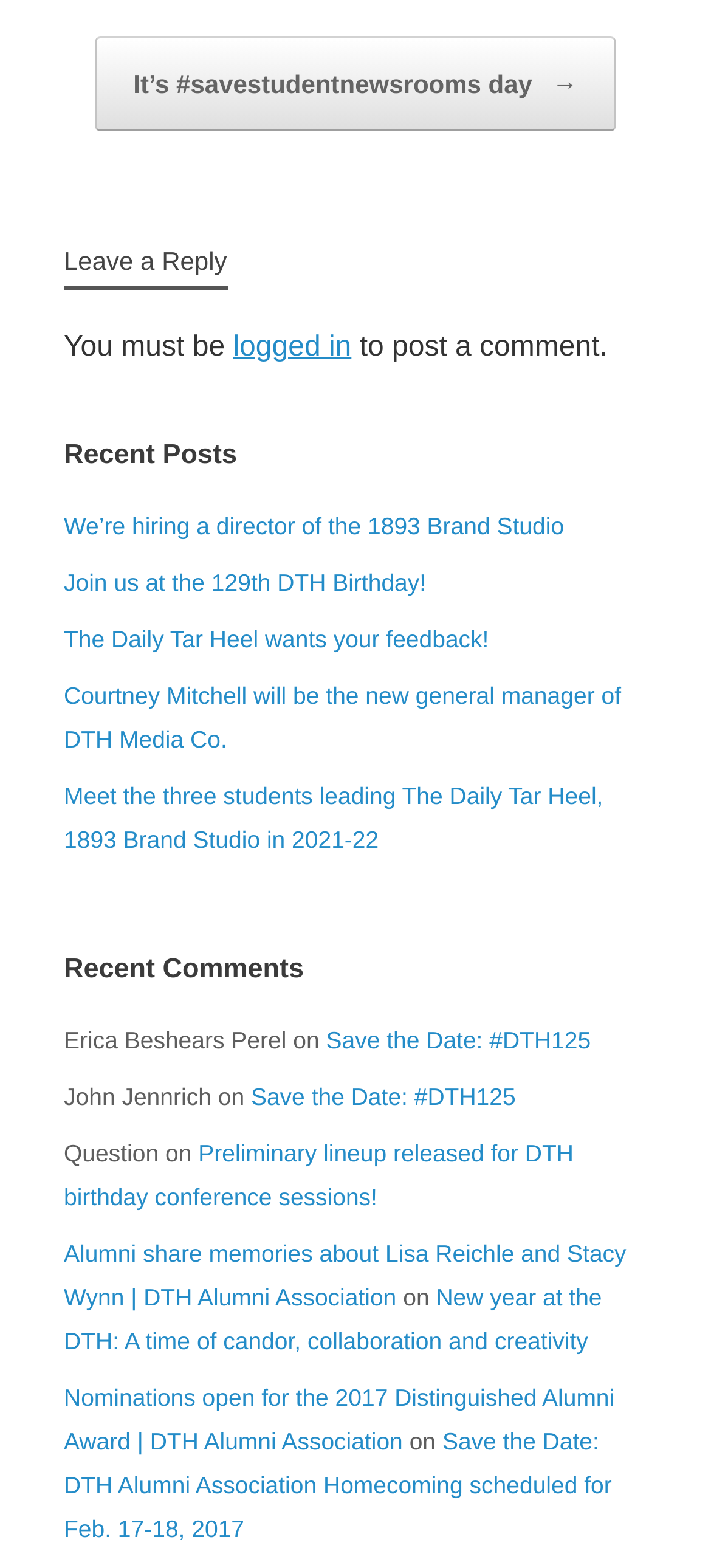Kindly respond to the following question with a single word or a brief phrase: 
How many links are under the 'Recent Posts' section?

5